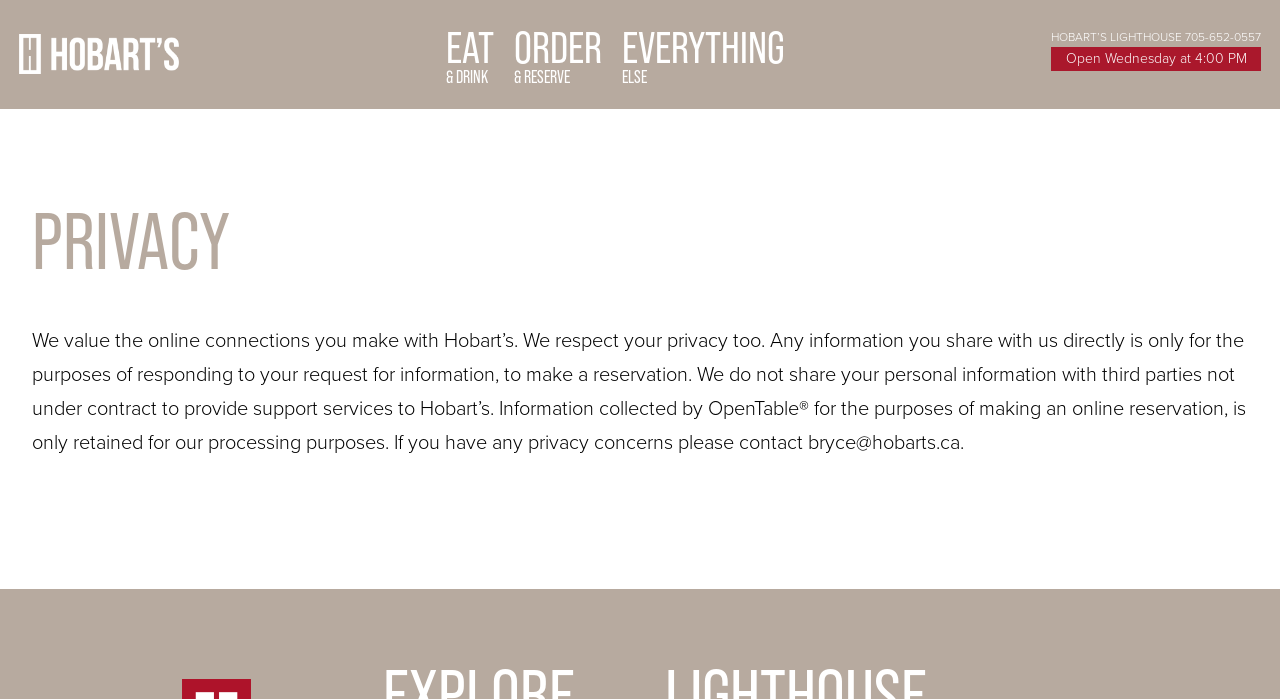Answer with a single word or phrase: 
What is the phone number of the restaurant?

705-652-0557